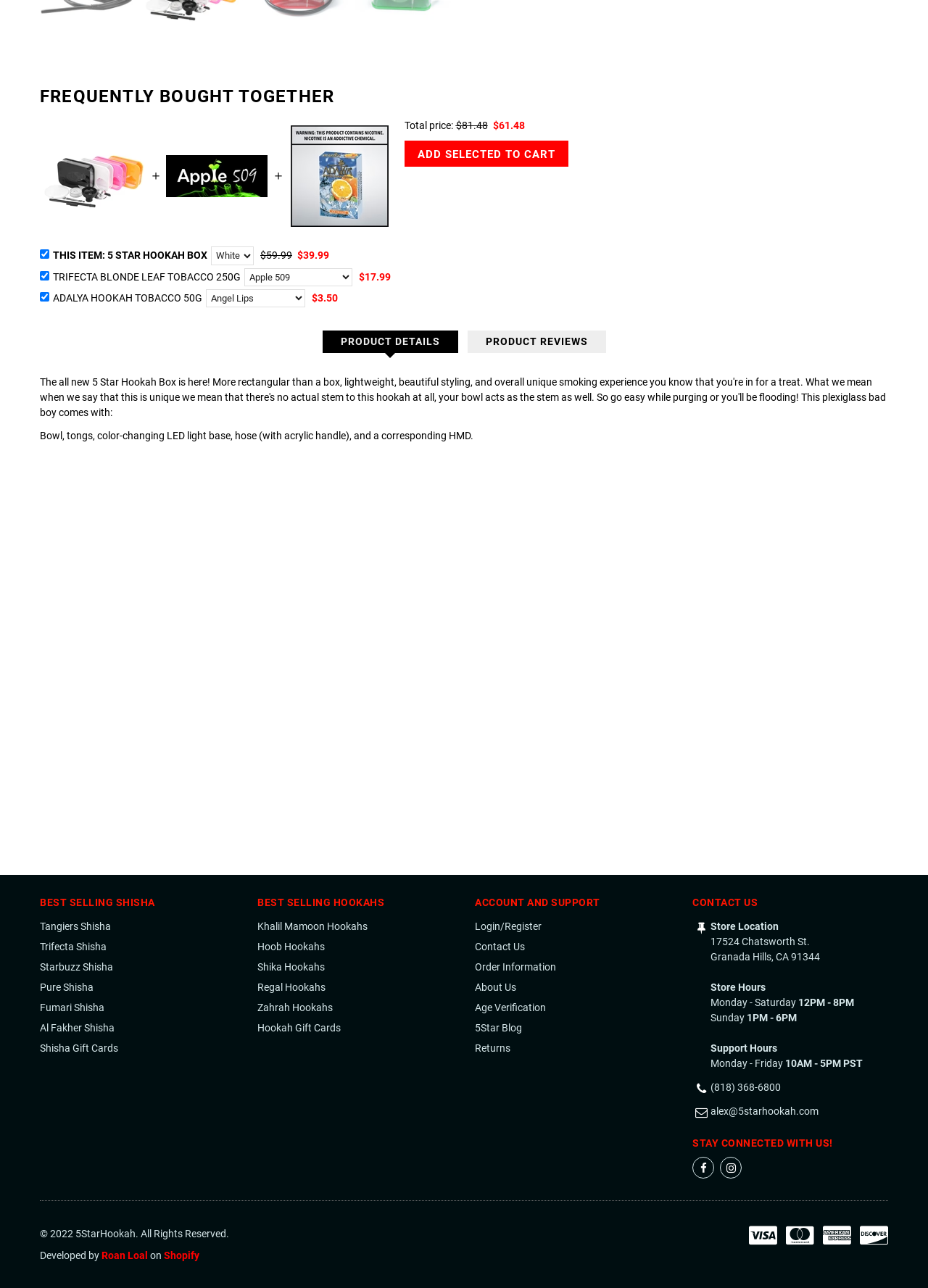Predict the bounding box coordinates of the area that should be clicked to accomplish the following instruction: "Follow 5StarHookah on Facebook". The bounding box coordinates should consist of four float numbers between 0 and 1, i.e., [left, top, right, bottom].

[0.746, 0.898, 0.77, 0.915]